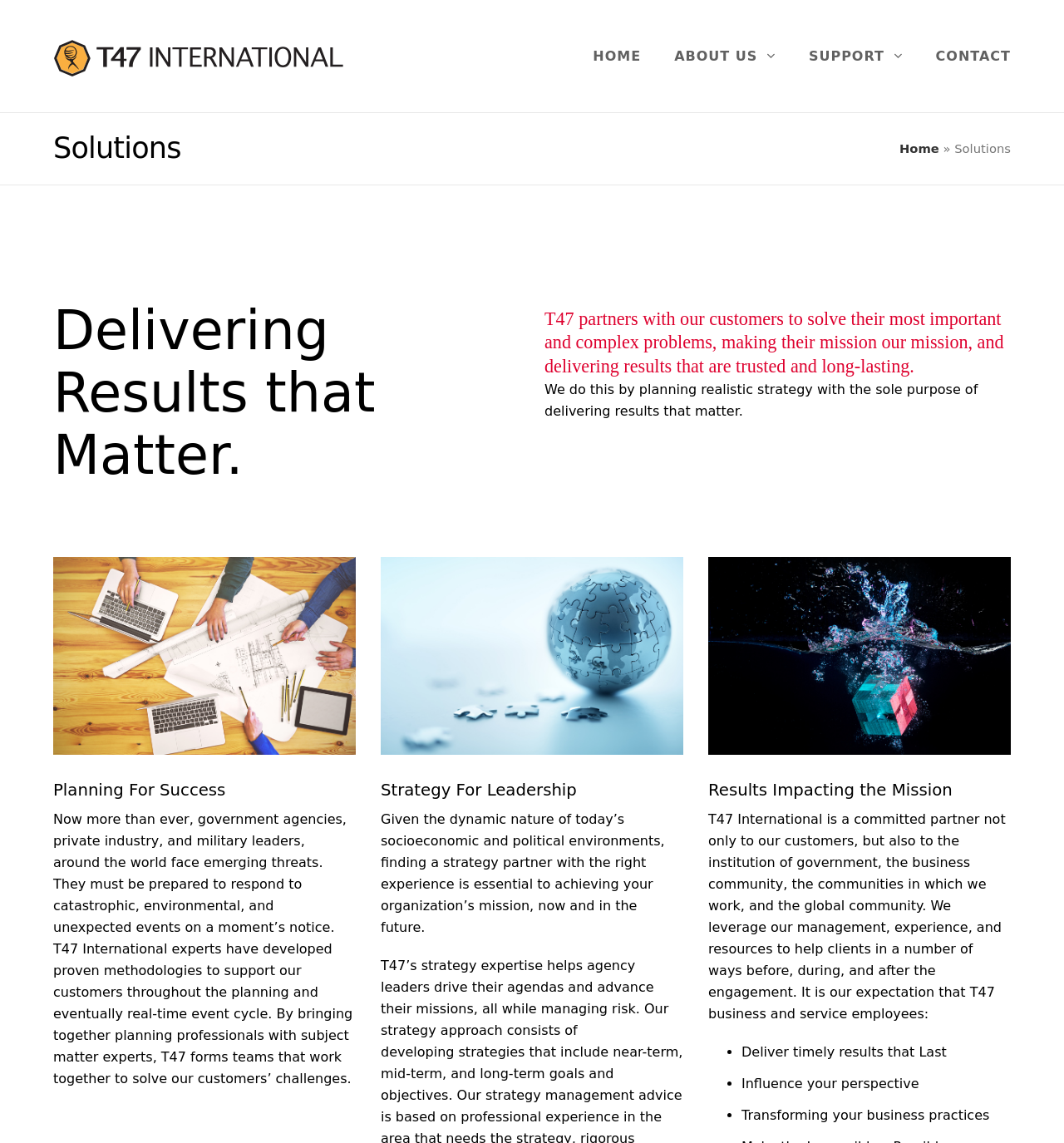Find the bounding box coordinates for the UI element whose description is: "alt="T47 International"". The coordinates should be four float numbers between 0 and 1, in the format [left, top, right, bottom].

[0.05, 0.043, 0.323, 0.057]